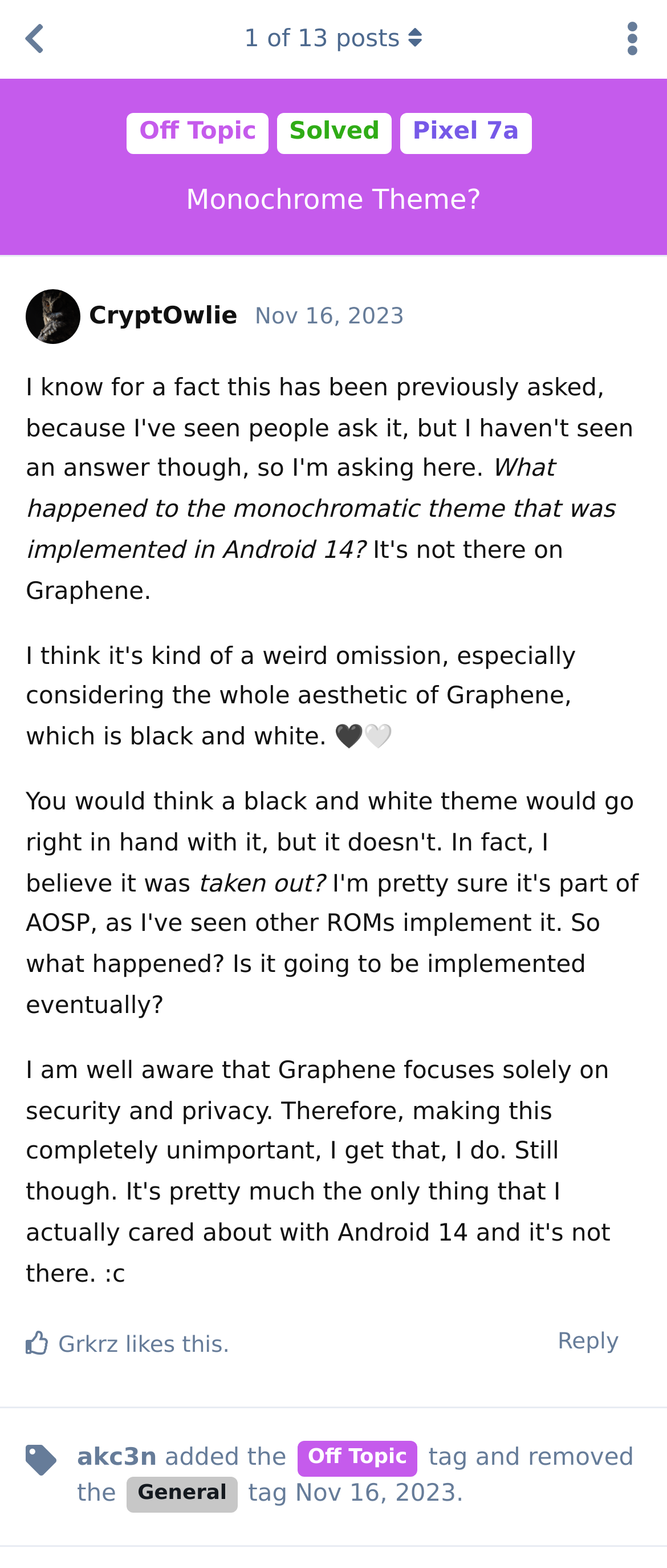Pinpoint the bounding box coordinates of the clickable element needed to complete the instruction: "View Off Topic posts". The coordinates should be provided as four float numbers between 0 and 1: [left, top, right, bottom].

[0.191, 0.072, 0.402, 0.098]